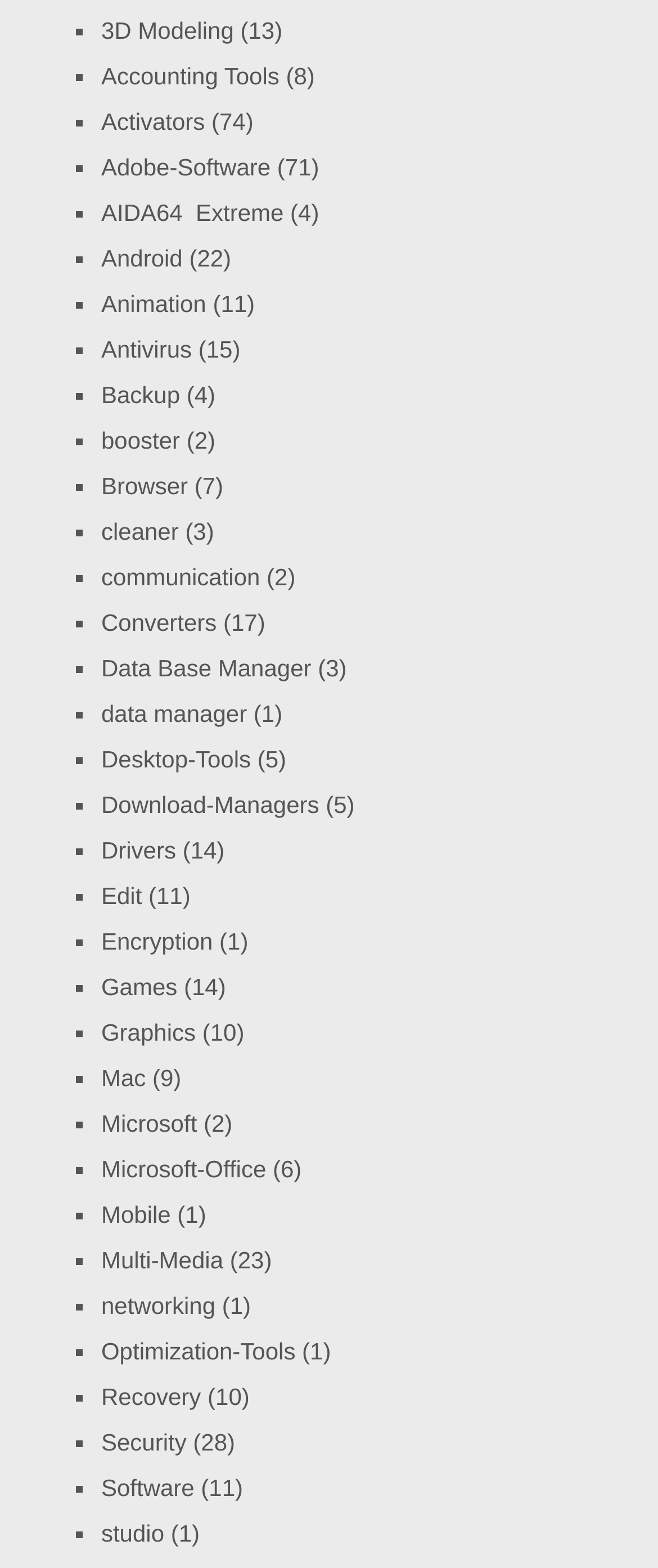How many categories are listed on the webpage?
Please respond to the question with a detailed and informative answer.

By counting the number of ListMarkers '■' and their corresponding links, I determined that there are 30 categories listed on the webpage.